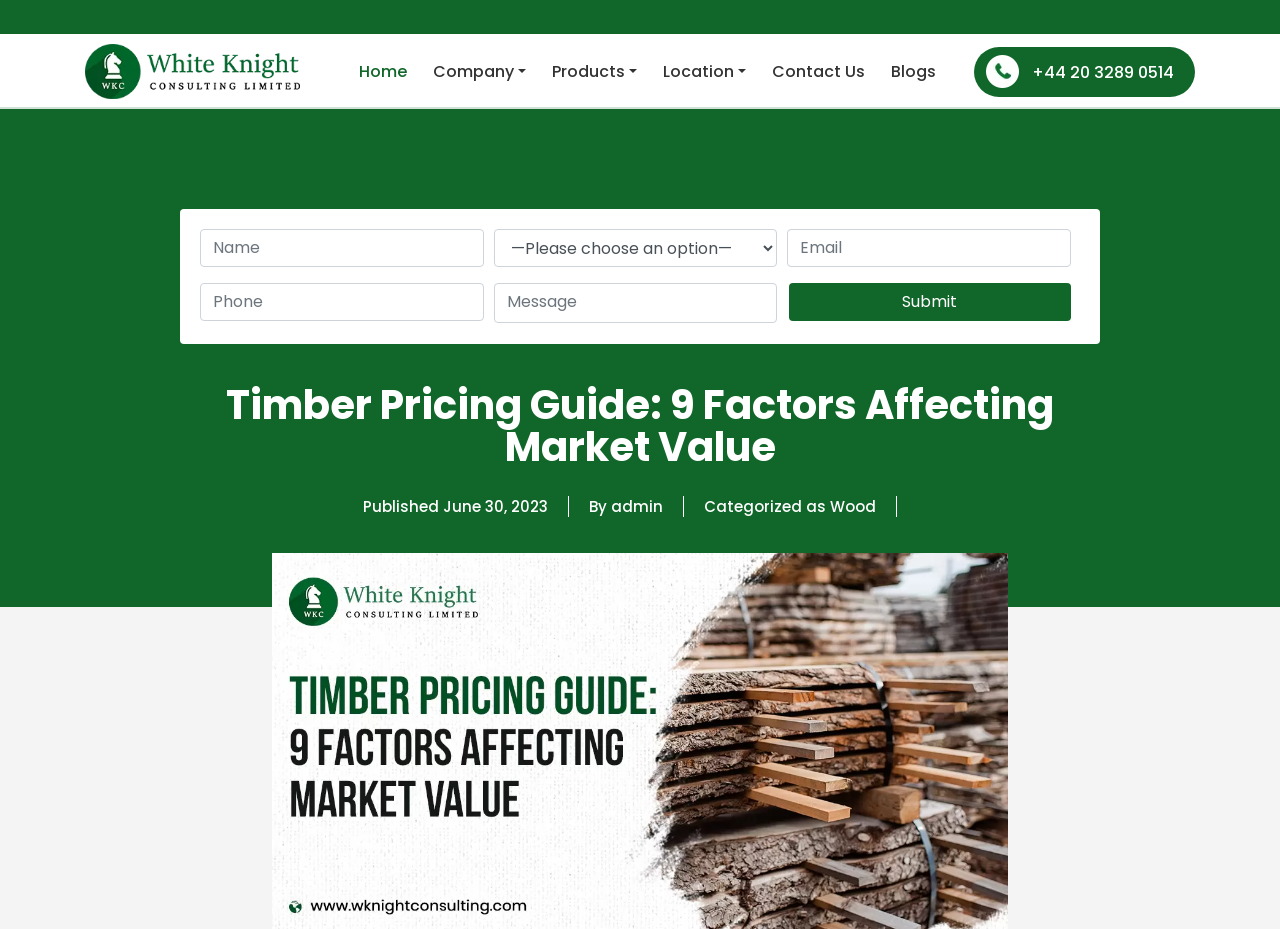Based on the image, give a detailed response to the question: What is the category of the article?

I found the category of the article by looking at the link element with the text 'Wood' which is located below the article title and is described as 'Categorized as'.